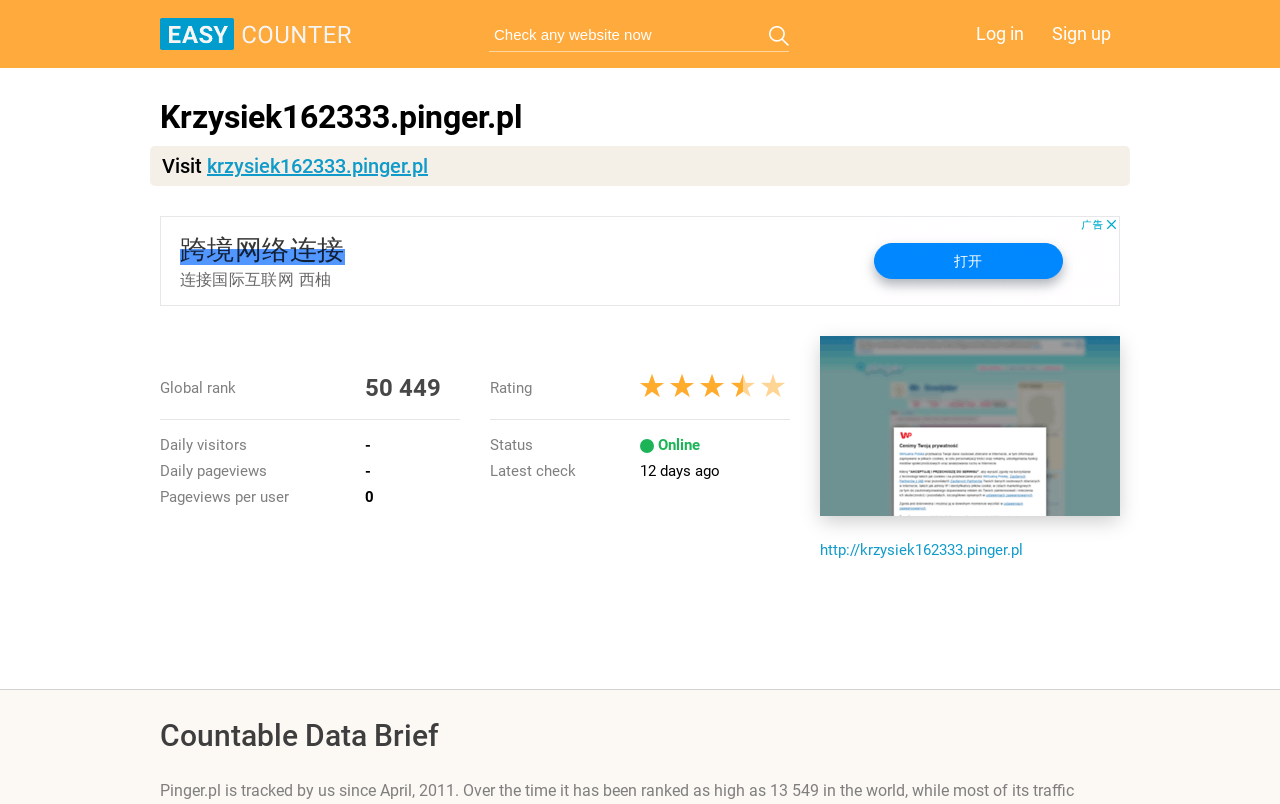Given the following UI element description: "krzysiek162333.pinger.pl", find the bounding box coordinates in the webpage screenshot.

[0.162, 0.192, 0.334, 0.221]